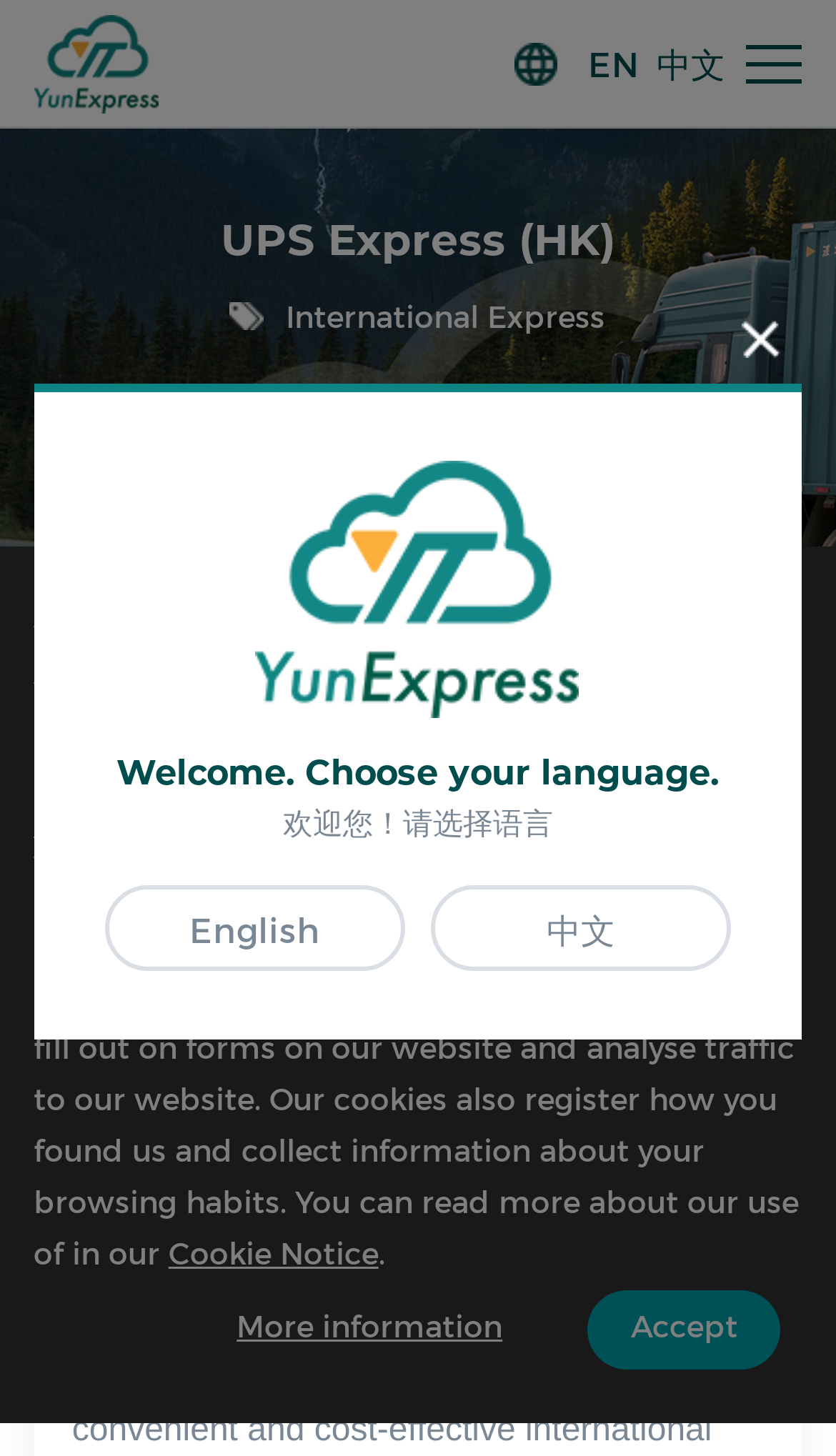Give a concise answer using only one word or phrase for this question:
What is the purpose of the website?

Worldwide shipping